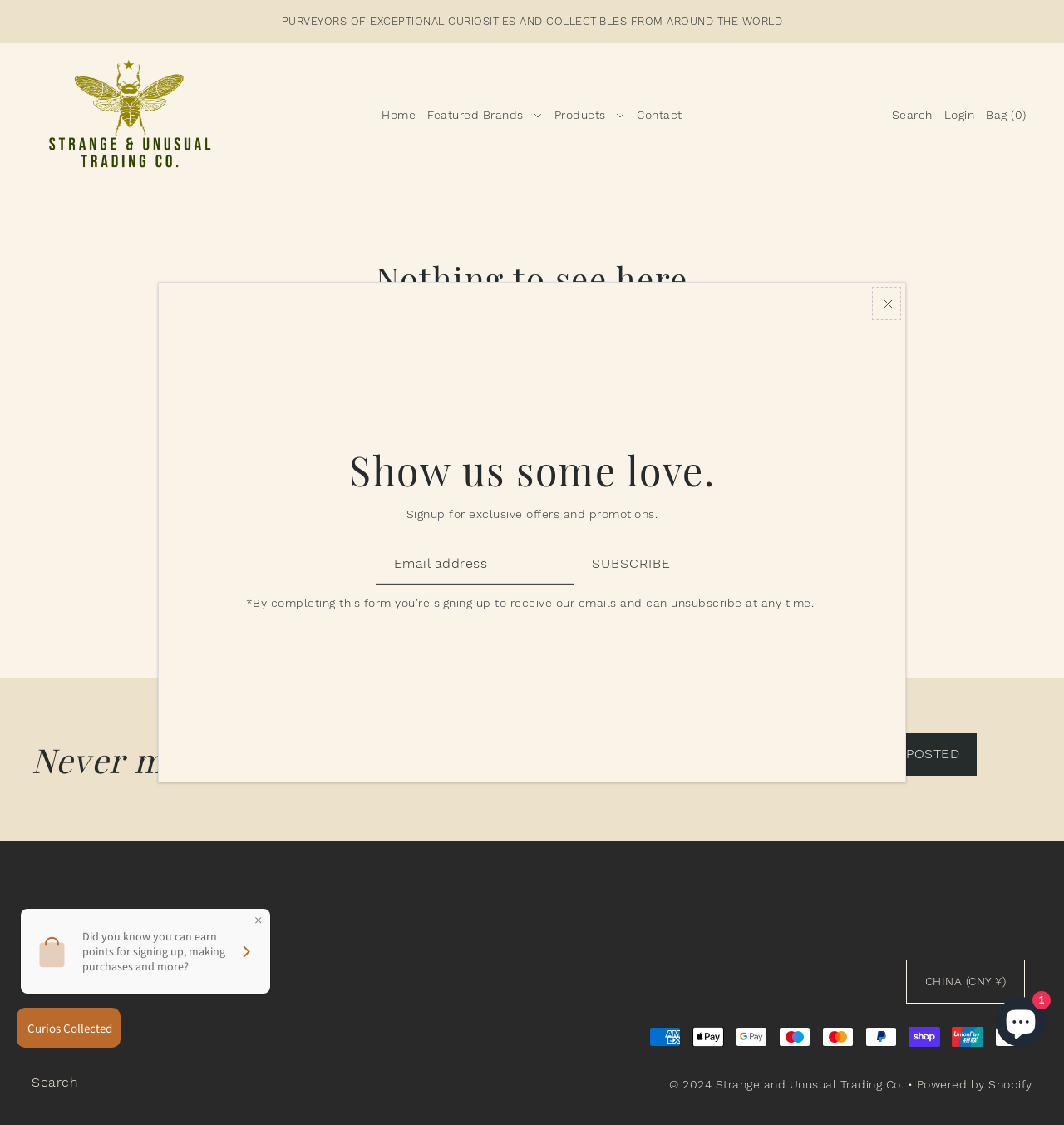What is the error message on the page?
Using the image, respond with a single word or phrase.

Page not found